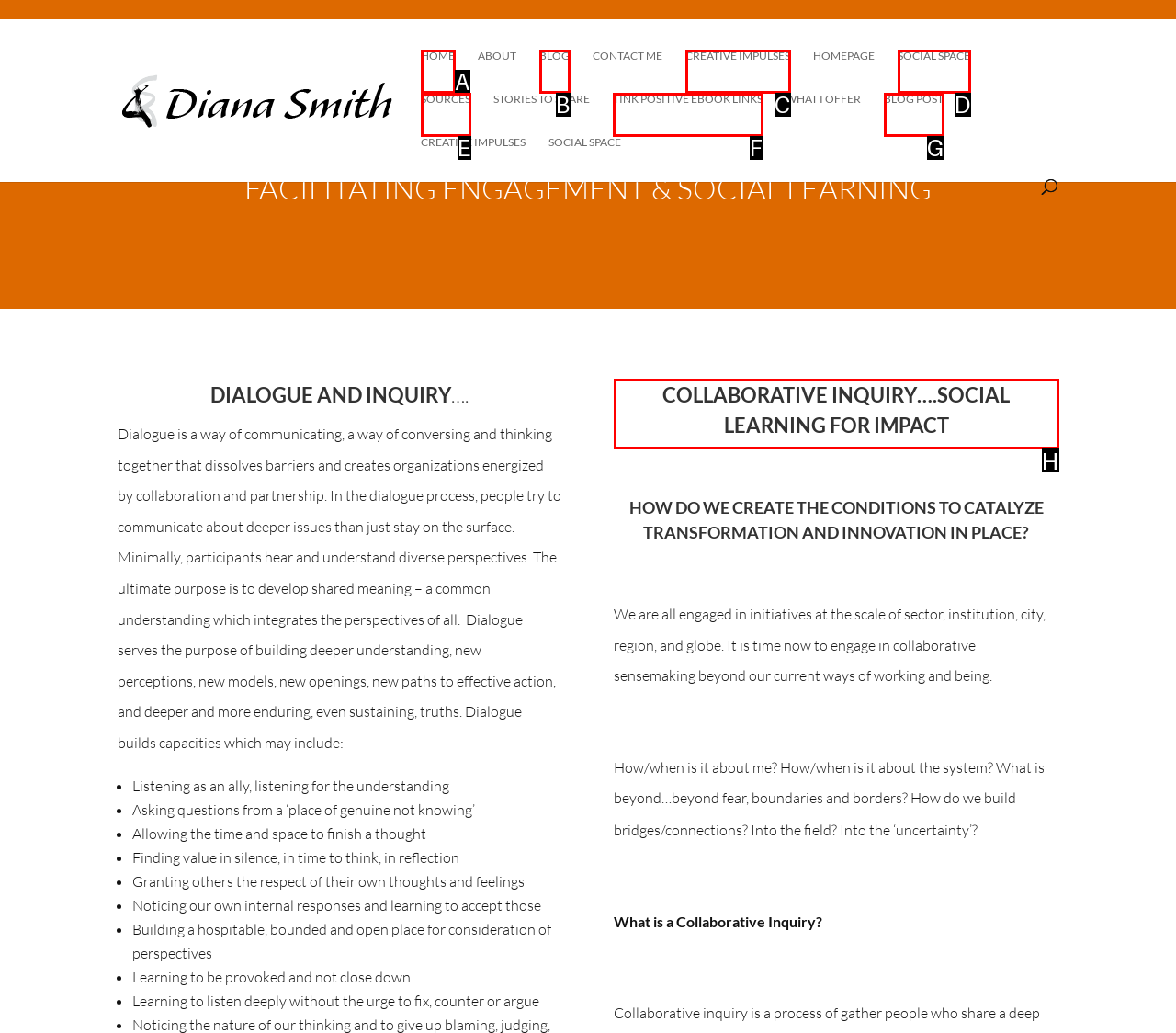Identify the correct UI element to click for the following task: Learn about collaborative inquiry Choose the option's letter based on the given choices.

H